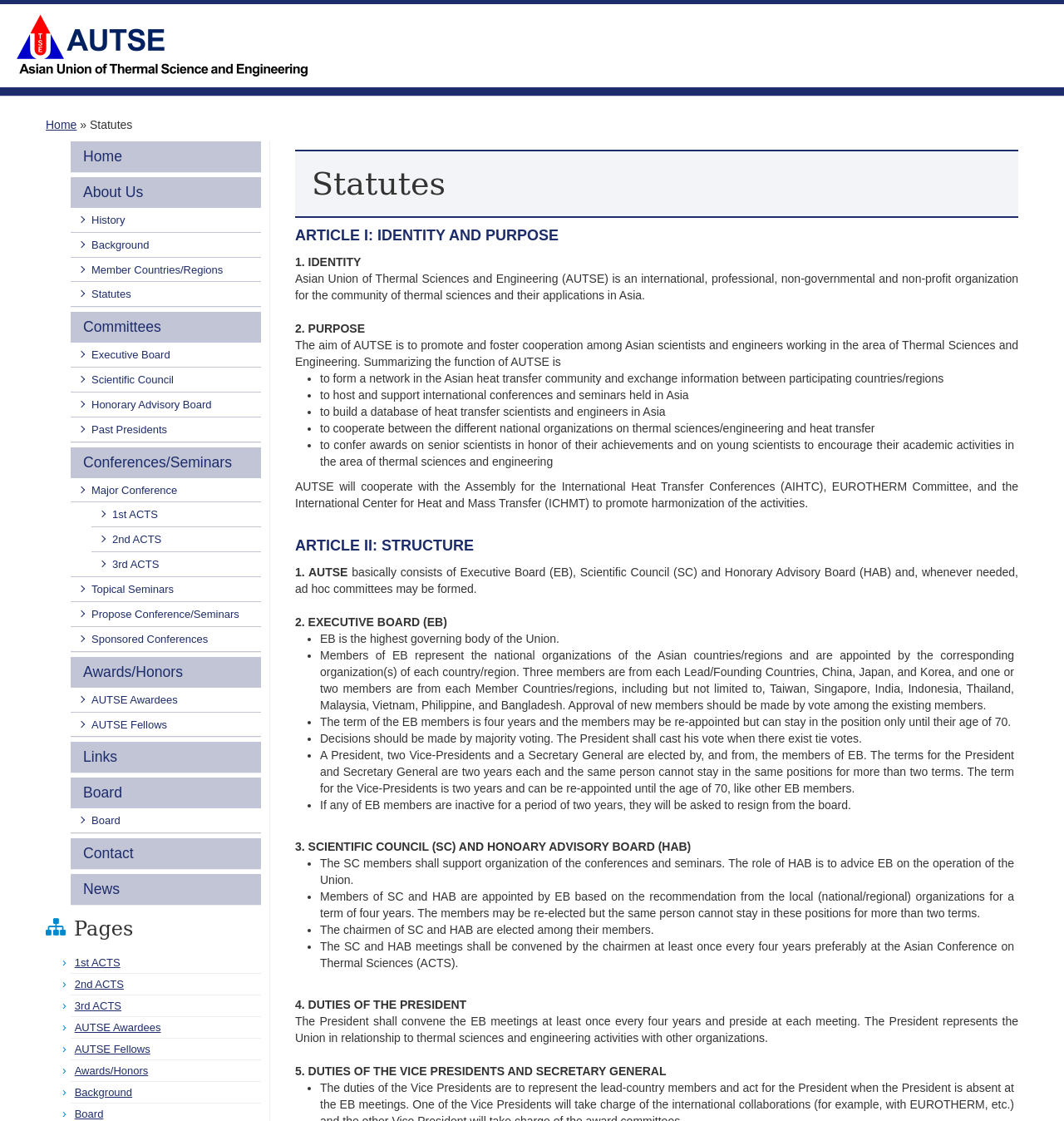Determine the bounding box of the UI component based on this description: "Contact". The bounding box coordinates should be four float values between 0 and 1, i.e., [left, top, right, bottom].

[0.066, 0.748, 0.245, 0.775]